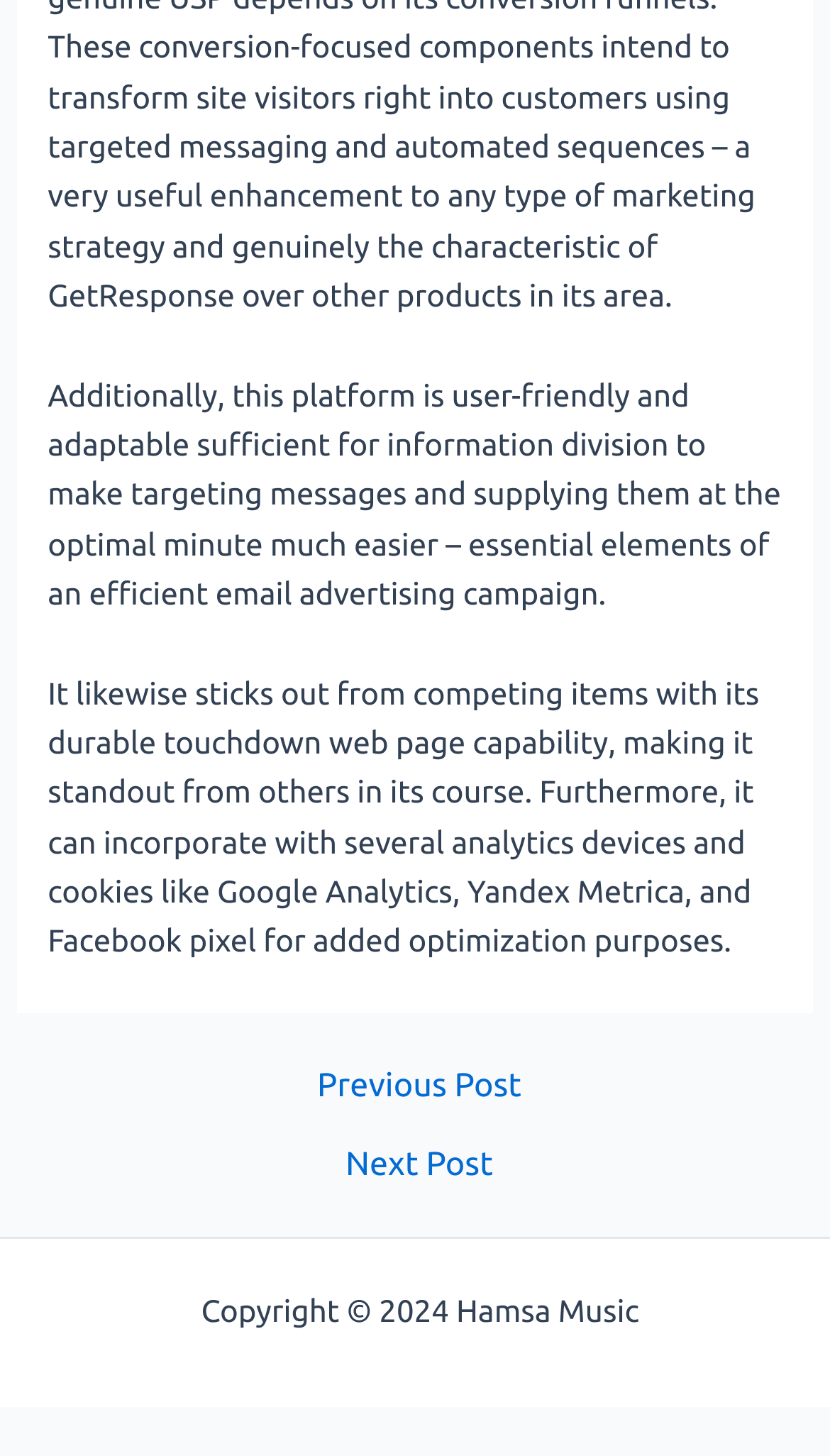Identify the coordinates of the bounding box for the element described below: "Sitemap". Return the coordinates as four float numbers between 0 and 1: [left, top, right, bottom].

[0.779, 0.888, 0.917, 0.913]